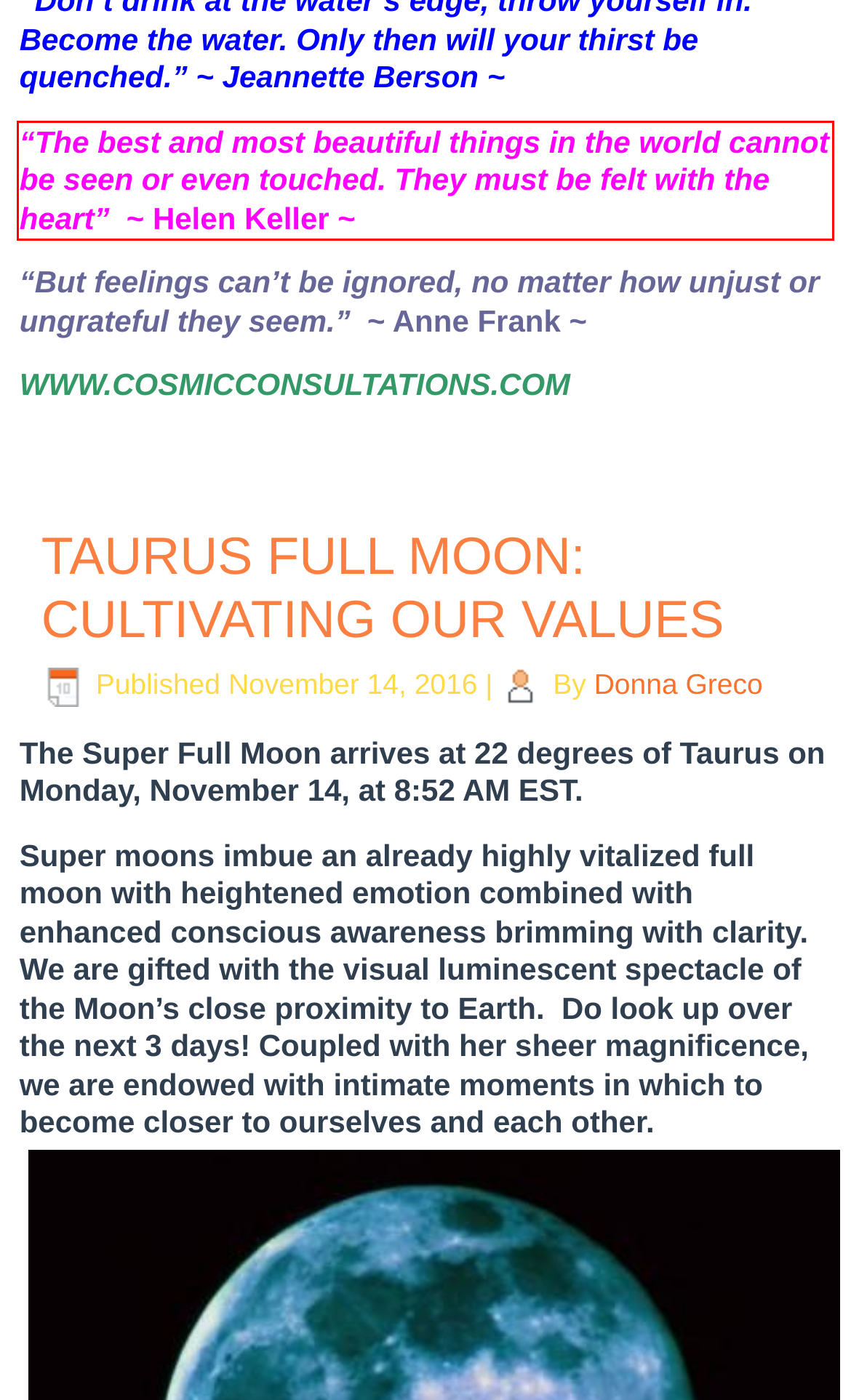You are provided with a screenshot of a webpage featuring a red rectangle bounding box. Extract the text content within this red bounding box using OCR.

“The best and most beautiful things in the world cannot be seen or even touched. They must be felt with the heart” ~ Helen Keller ~